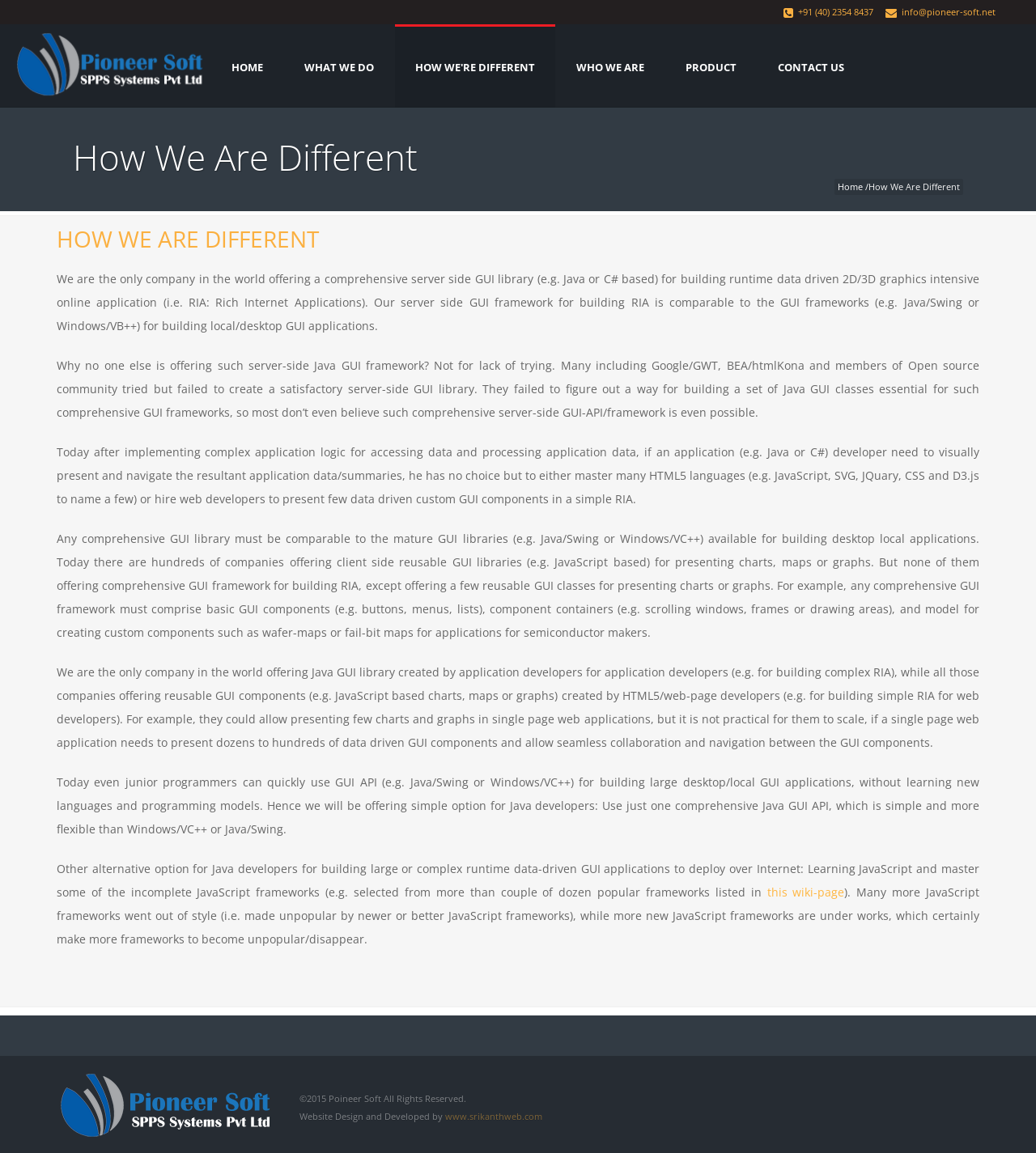Please find and report the bounding box coordinates of the element to click in order to perform the following action: "Click the 'HOME' link". The coordinates should be expressed as four float numbers between 0 and 1, in the format [left, top, right, bottom].

[0.204, 0.021, 0.273, 0.093]